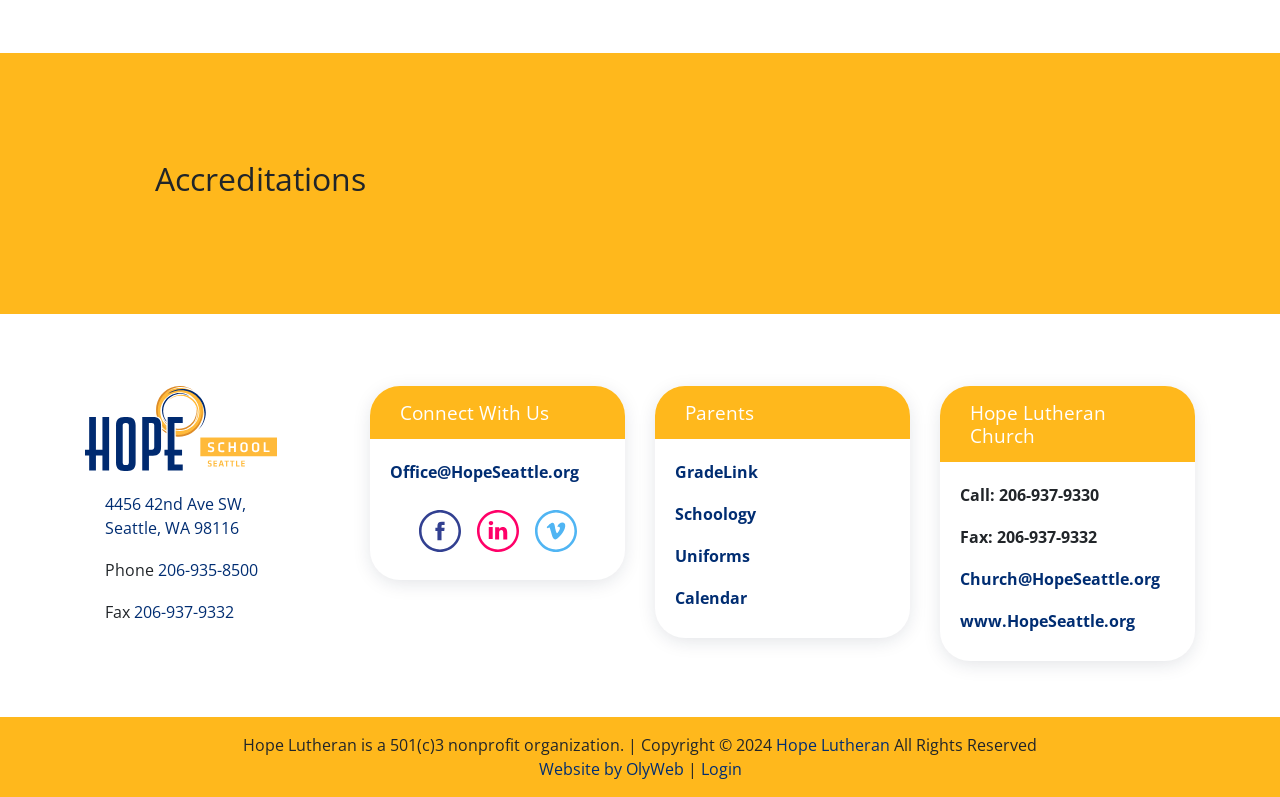Determine the bounding box coordinates of the element's region needed to click to follow the instruction: "Send an email to 'Office@HopeSeattle.org'". Provide these coordinates as four float numbers between 0 and 1, formatted as [left, top, right, bottom].

[0.305, 0.578, 0.452, 0.606]